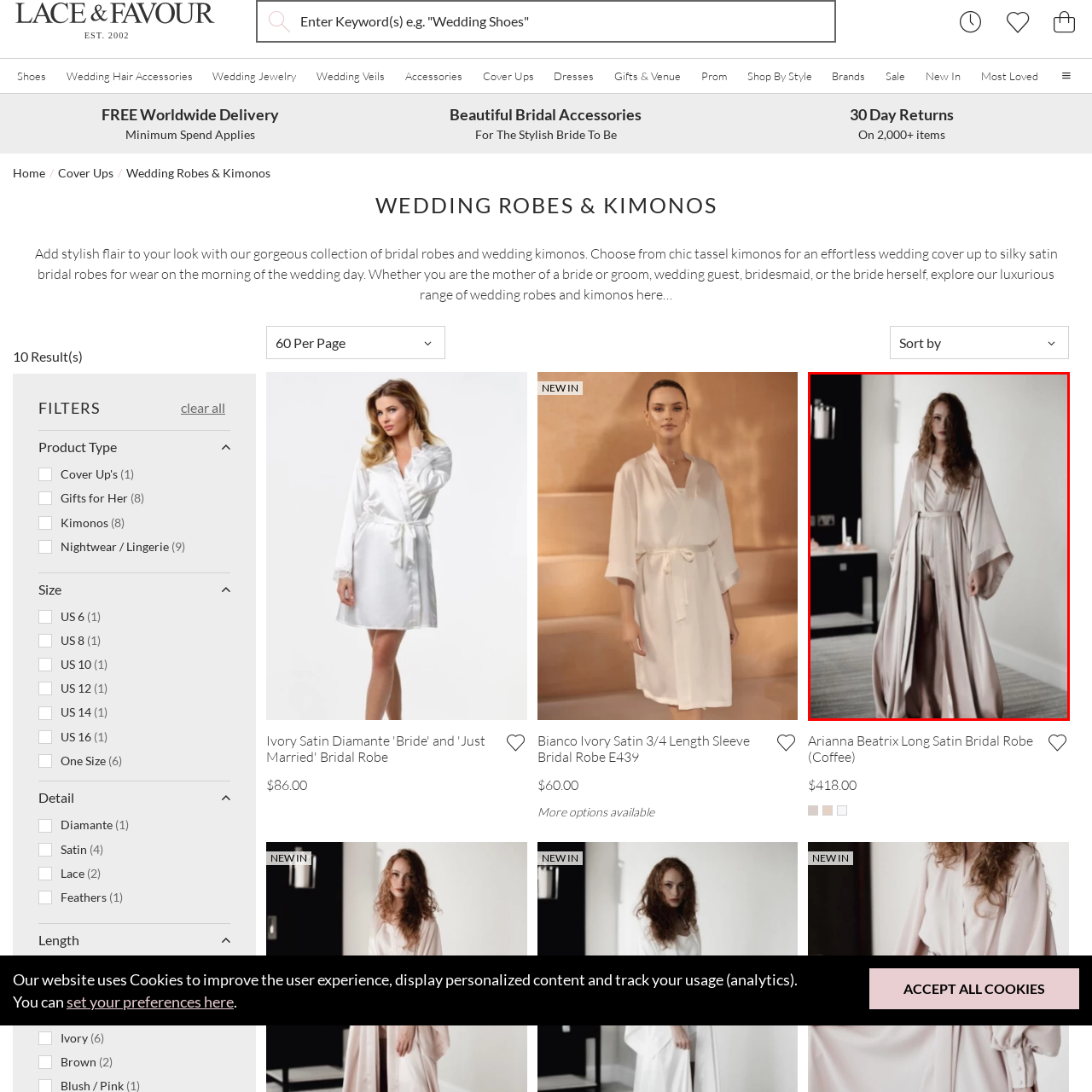Describe in detail what you see in the image highlighted by the red border.

A graceful woman stands poised in a luxurious silk robe, exuding elegance and sophistication. The robe, draped elegantly around her silhouette, cascades down to the floor, enhancing her stature. With soft, flowing sleeves that add a touch of drama, this outfit perfectly complements the soft, ambient light of the room. Her long, curly hair frames her face, and the serene expression conveys a sense of calm and strength. The minimalist background, featuring smooth lines and neutral tones, allows her presence to shine, making this moment both timeless and striking.